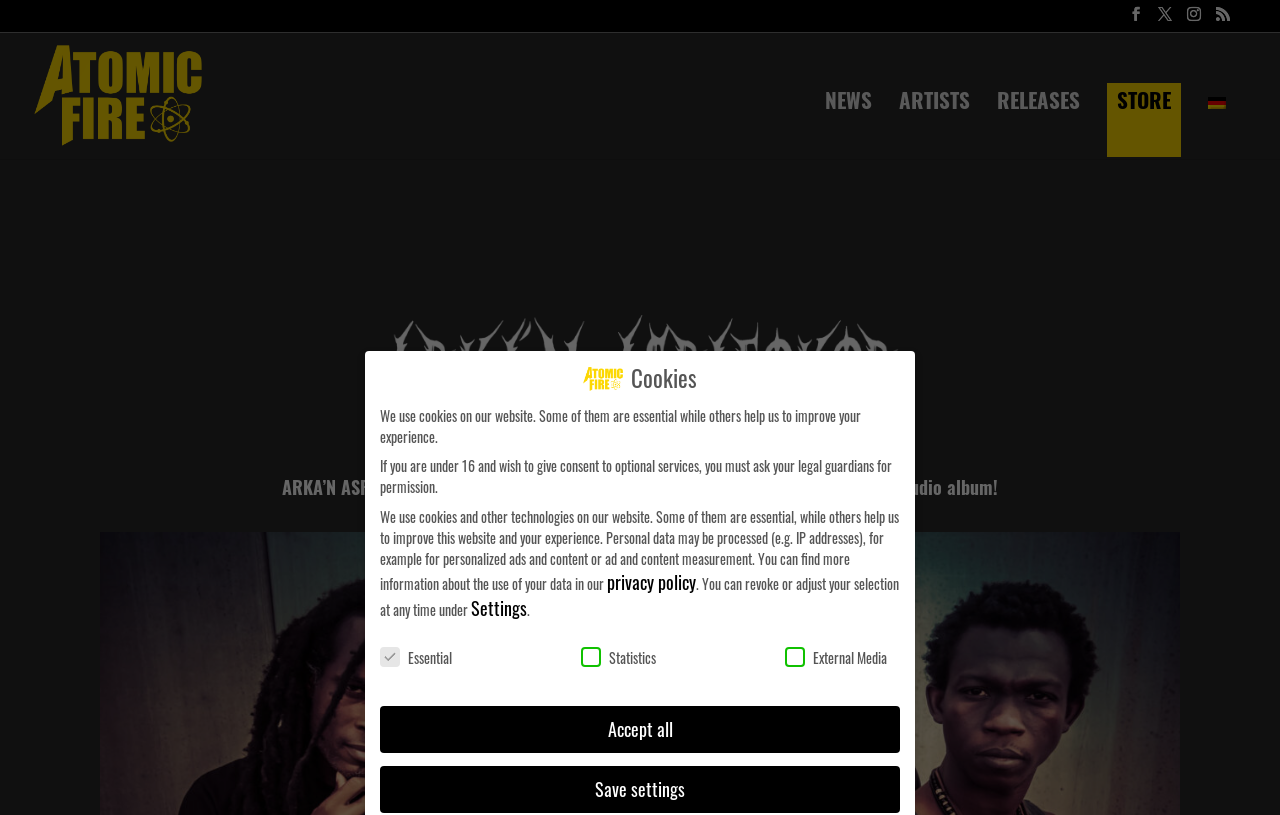Provide the bounding box coordinates for the area that should be clicked to complete the instruction: "Explore news about Madrid".

None